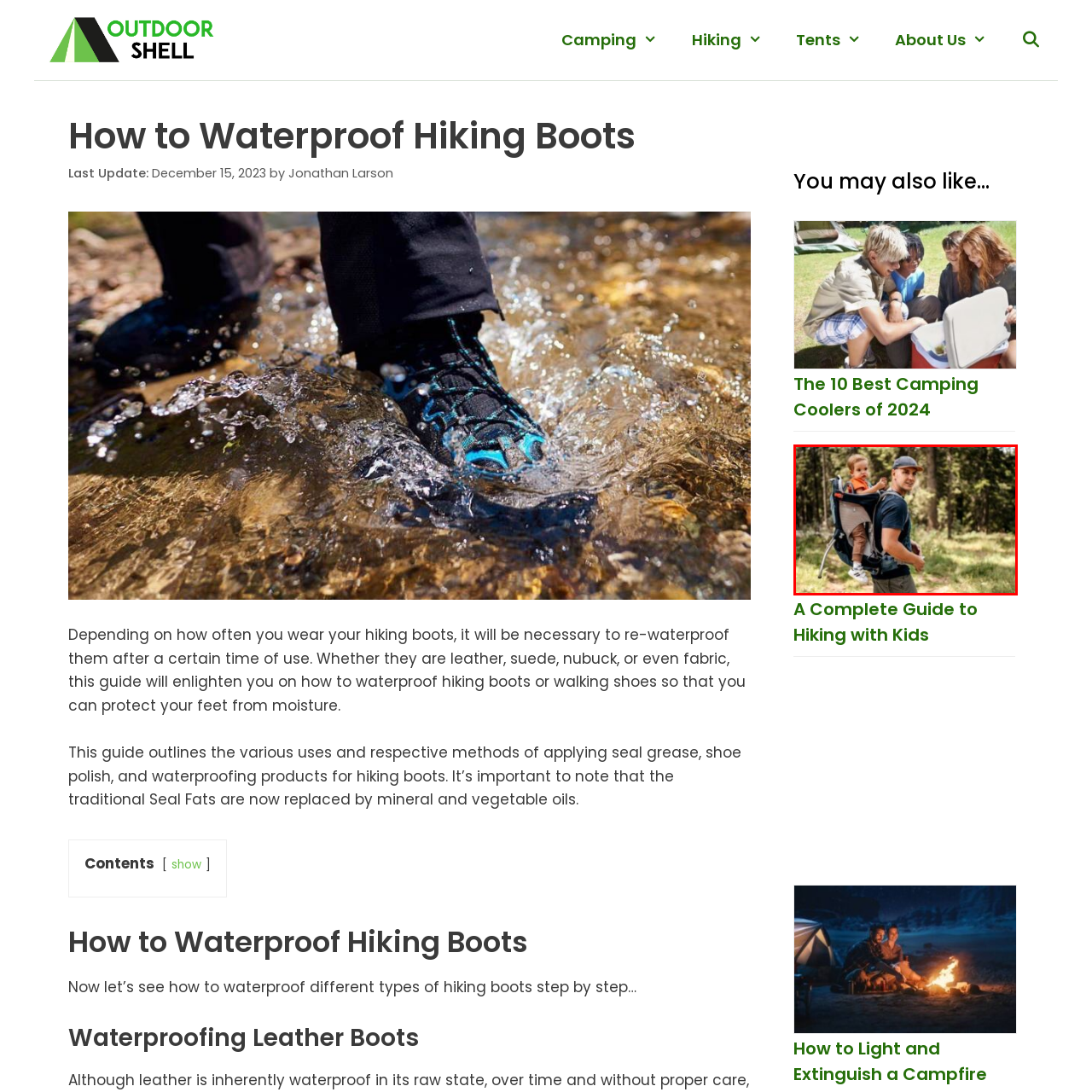Examine the image indicated by the red box and respond with a single word or phrase to the following question:
What color is the child's shirt?

Bright orange